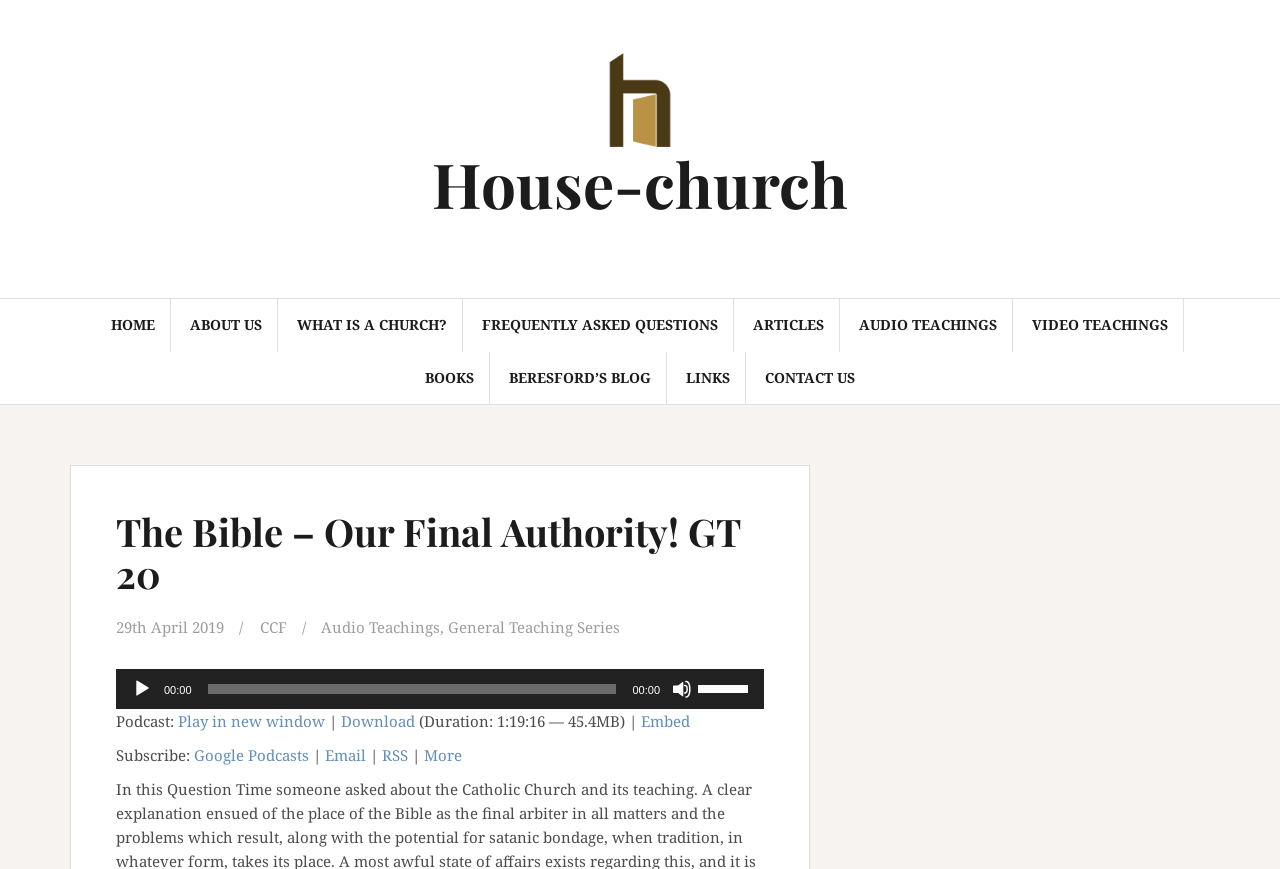Highlight the bounding box coordinates of the region I should click on to meet the following instruction: "Play the audio".

[0.103, 0.781, 0.119, 0.804]